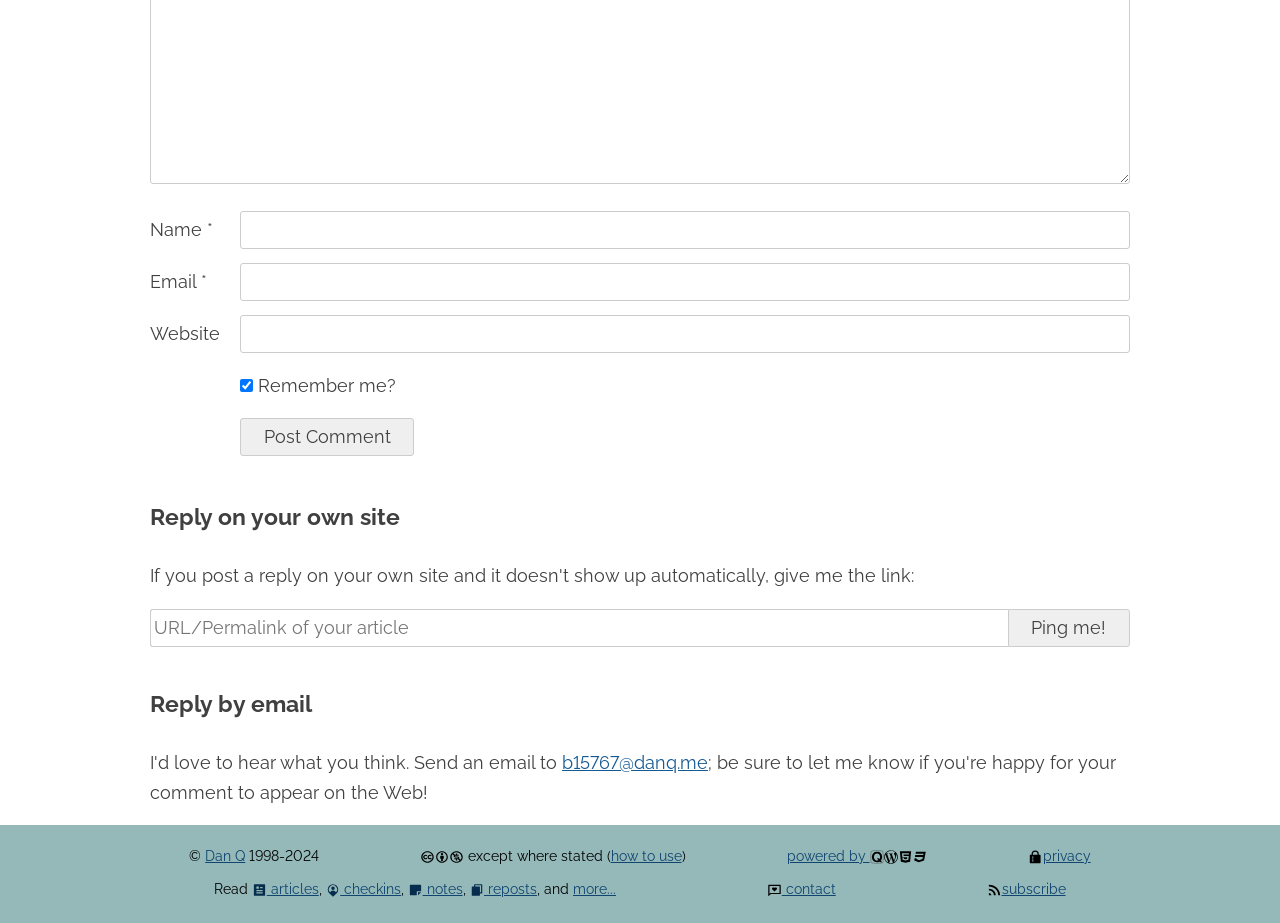Pinpoint the bounding box coordinates for the area that should be clicked to perform the following instruction: "Click the 'Post Comment' button".

[0.188, 0.453, 0.324, 0.494]